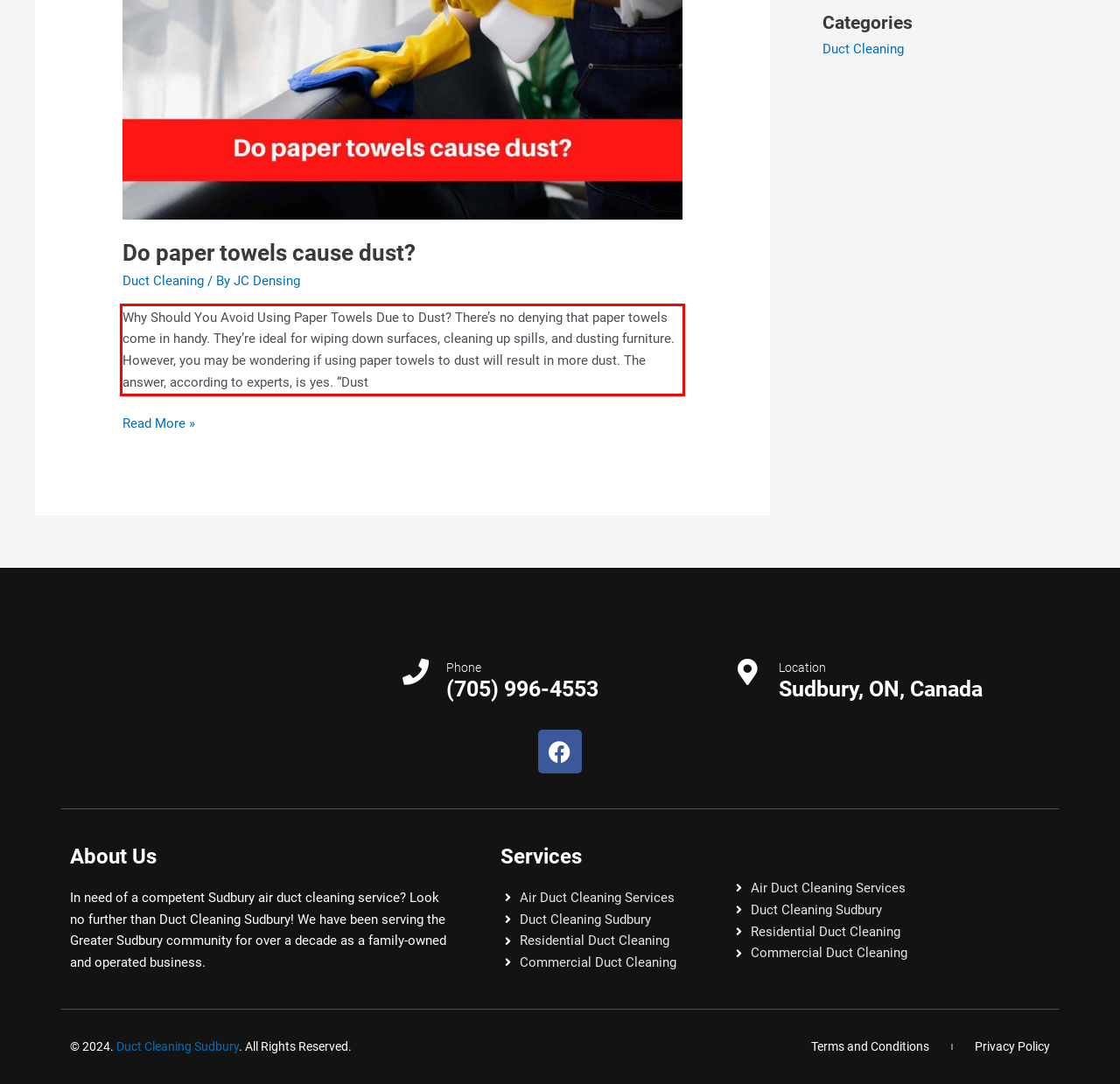Perform OCR on the text inside the red-bordered box in the provided screenshot and output the content.

Why Should You Avoid Using Paper Towels Due to Dust? There’s no denying that paper towels come in handy. They’re ideal for wiping down surfaces, cleaning up spills, and dusting furniture. However, you may be wondering if using paper towels to dust will result in more dust. The answer, according to experts, is yes. “Dust